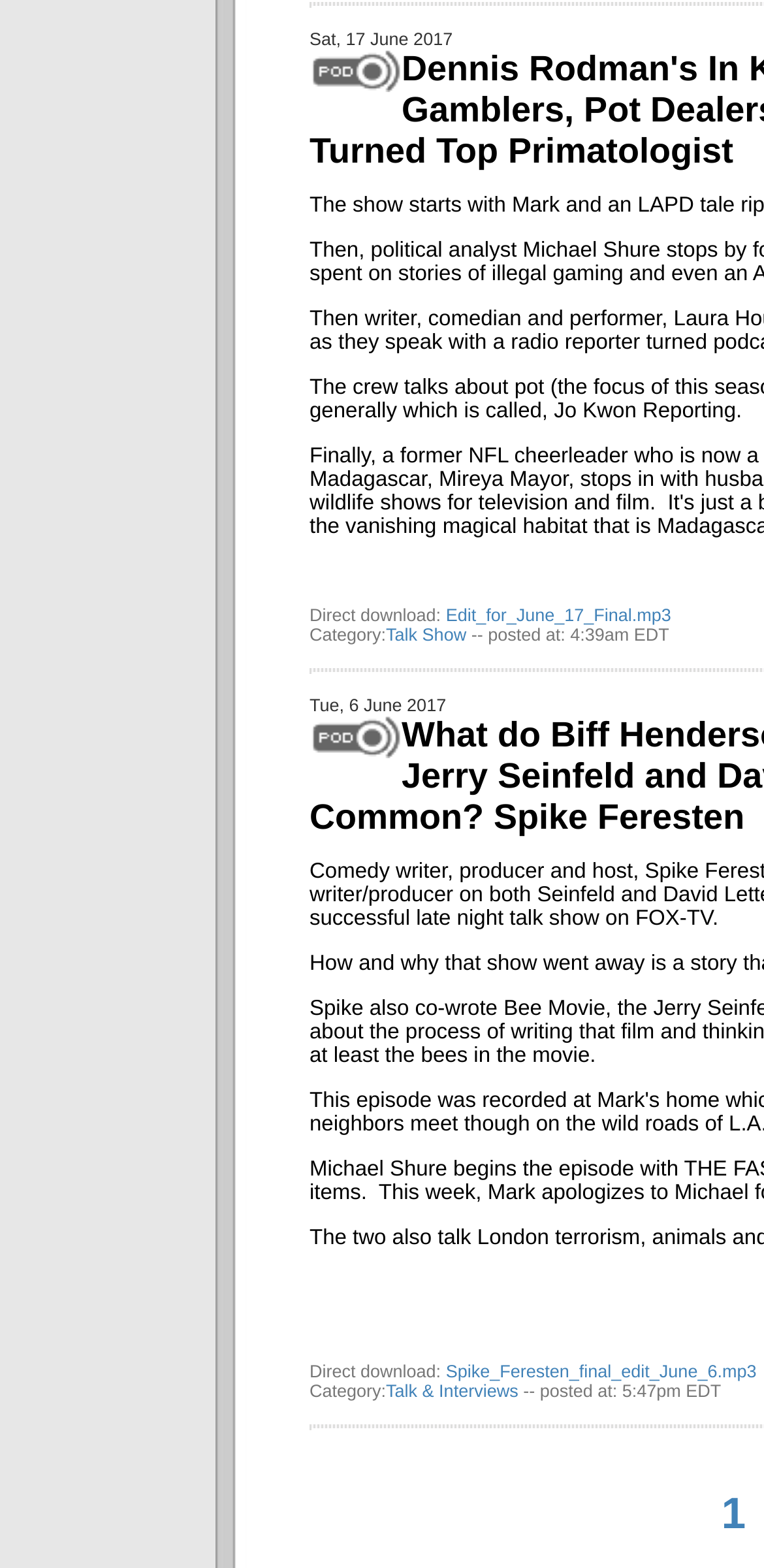Please use the details from the image to answer the following question comprehensively:
What category does the second downloadable file belong to?

The second downloadable file is 'Spike_Feresten_final_edit_June_6.mp3', and the category is specified as 'Talk & Interviews'.